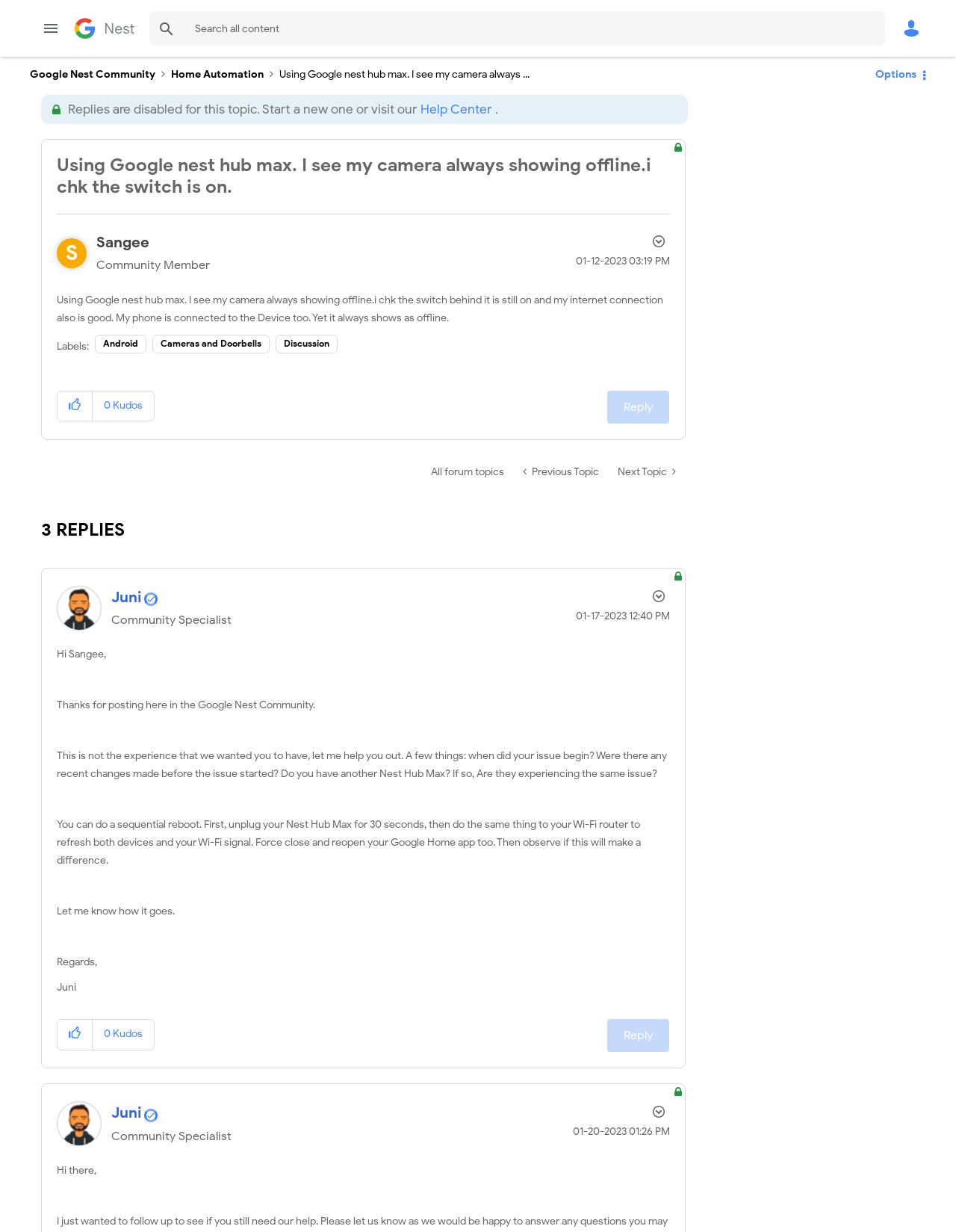Given the webpage screenshot and the description, determine the bounding box coordinates (top-left x, top-left y, bottom-right x, bottom-right y) that define the location of the UI element matching this description: Register

None